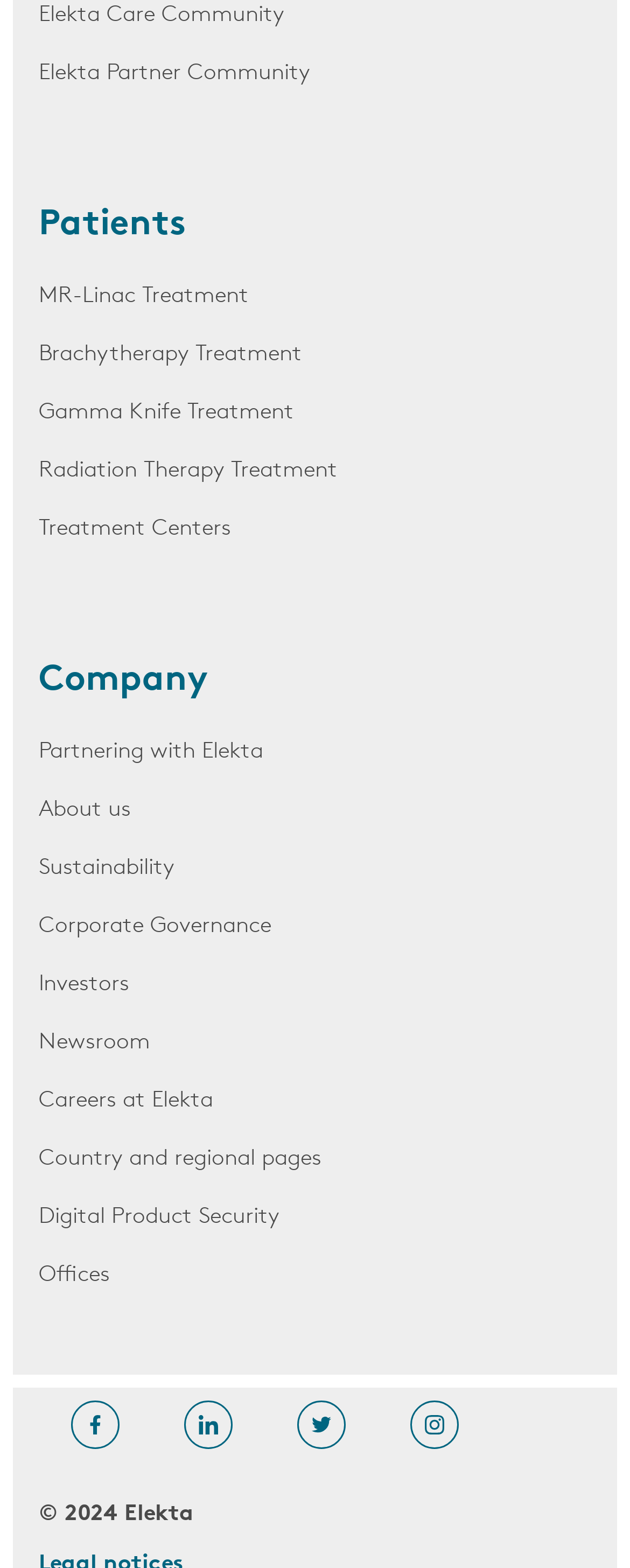Please find the bounding box coordinates of the section that needs to be clicked to achieve this instruction: "Follow Elekta on Facebook".

[0.113, 0.893, 0.19, 0.924]